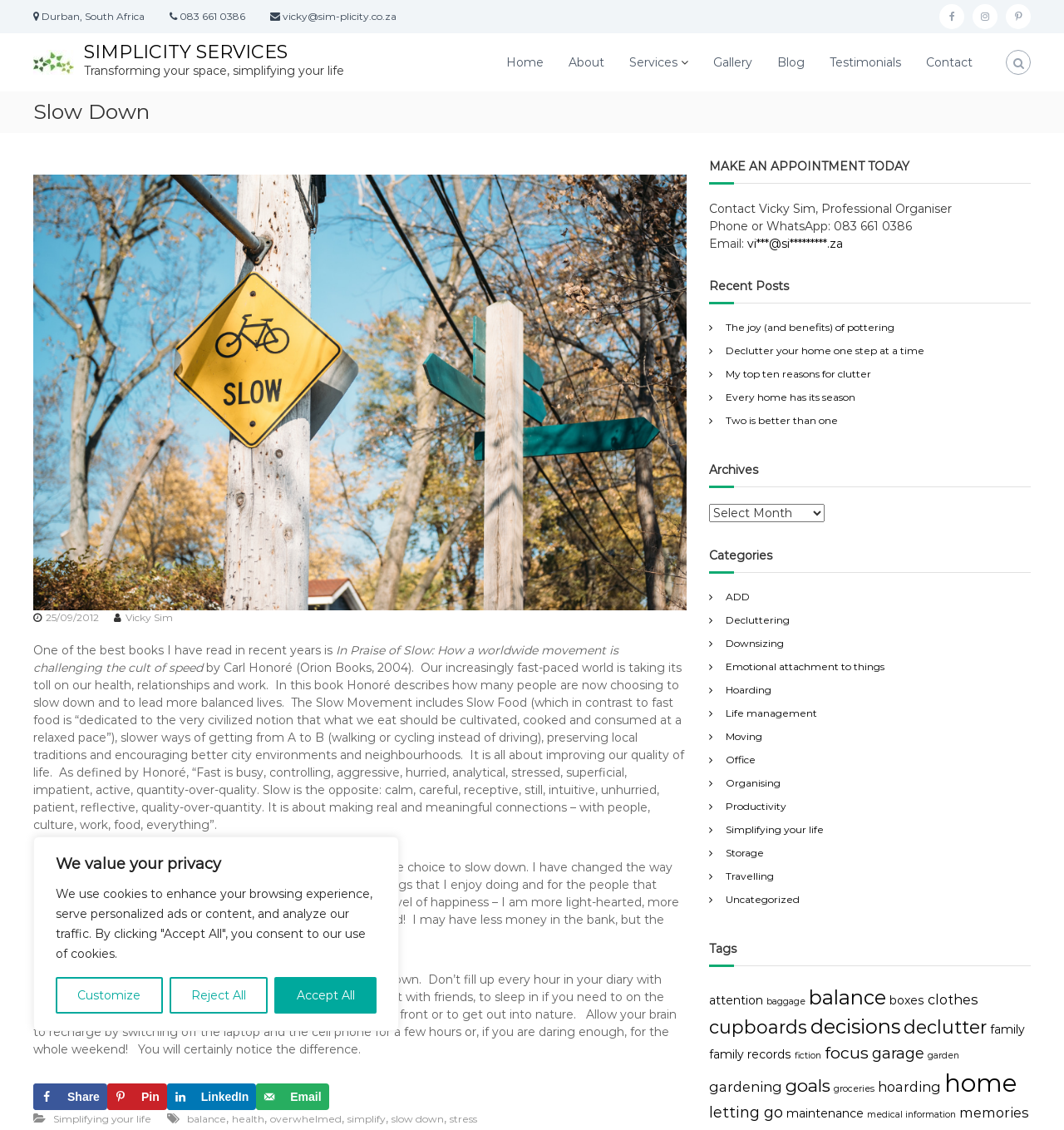Given the webpage screenshot and the description, determine the bounding box coordinates (top-left x, top-left y, bottom-right x, bottom-right y) that define the location of the UI element matching this description: Customize

[0.052, 0.865, 0.153, 0.897]